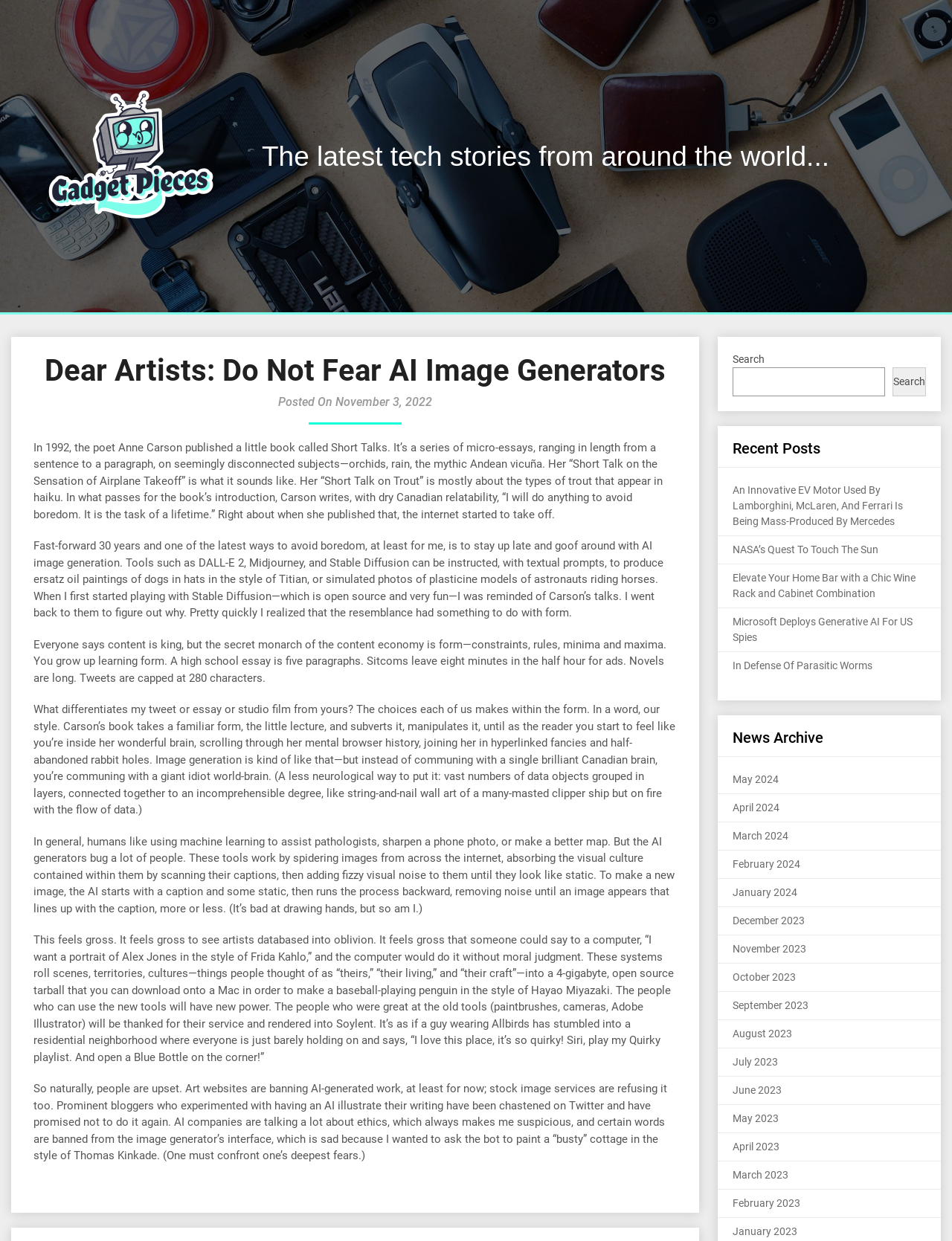Could you specify the bounding box coordinates for the clickable section to complete the following instruction: "Read the article about NASA’s Quest To Touch The Sun"?

[0.77, 0.438, 0.923, 0.448]